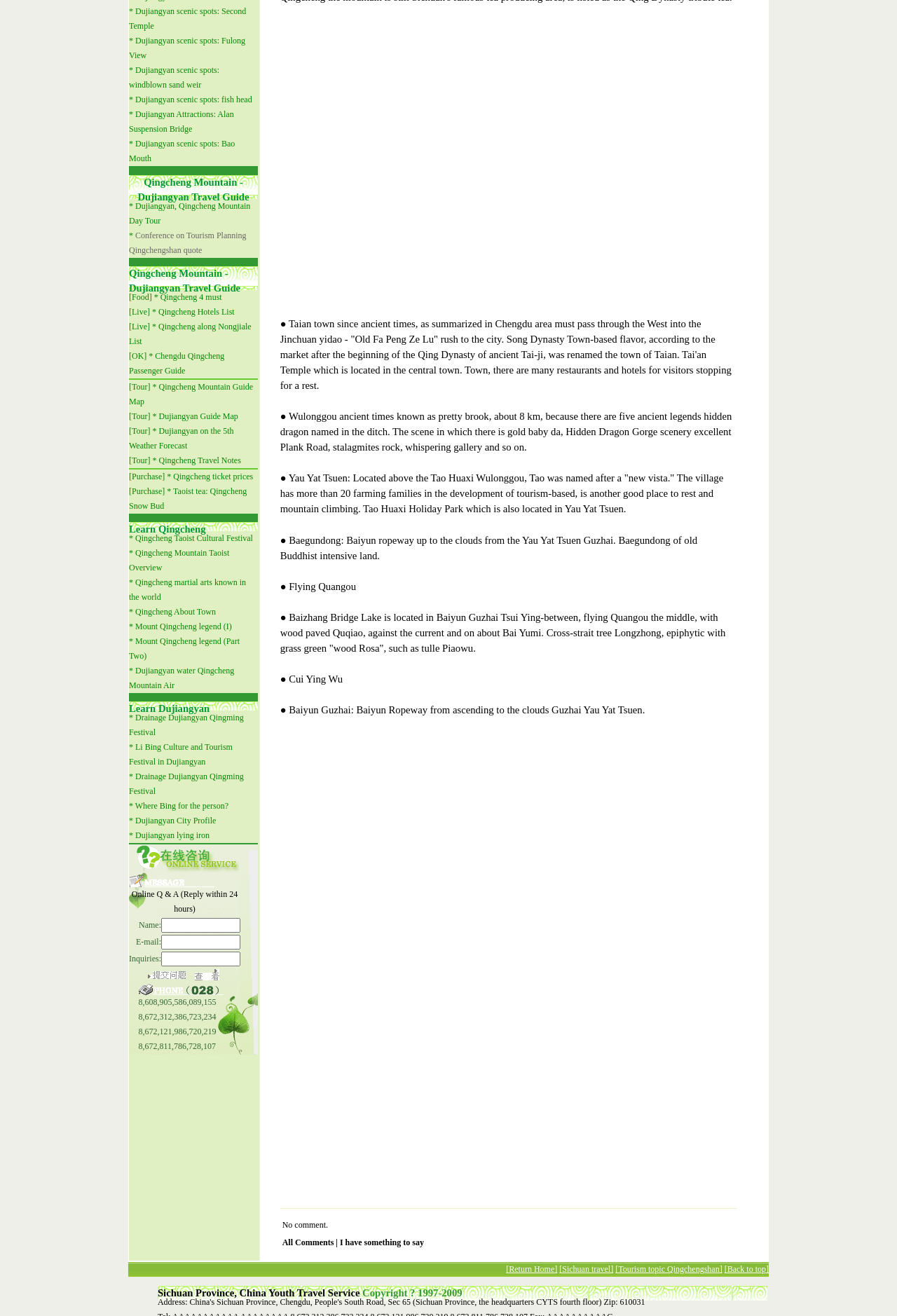Locate the bounding box of the UI element based on this description: "Qingcheng Mountain Taoist Overview". Provide four float numbers between 0 and 1 as [left, top, right, bottom].

[0.144, 0.416, 0.256, 0.435]